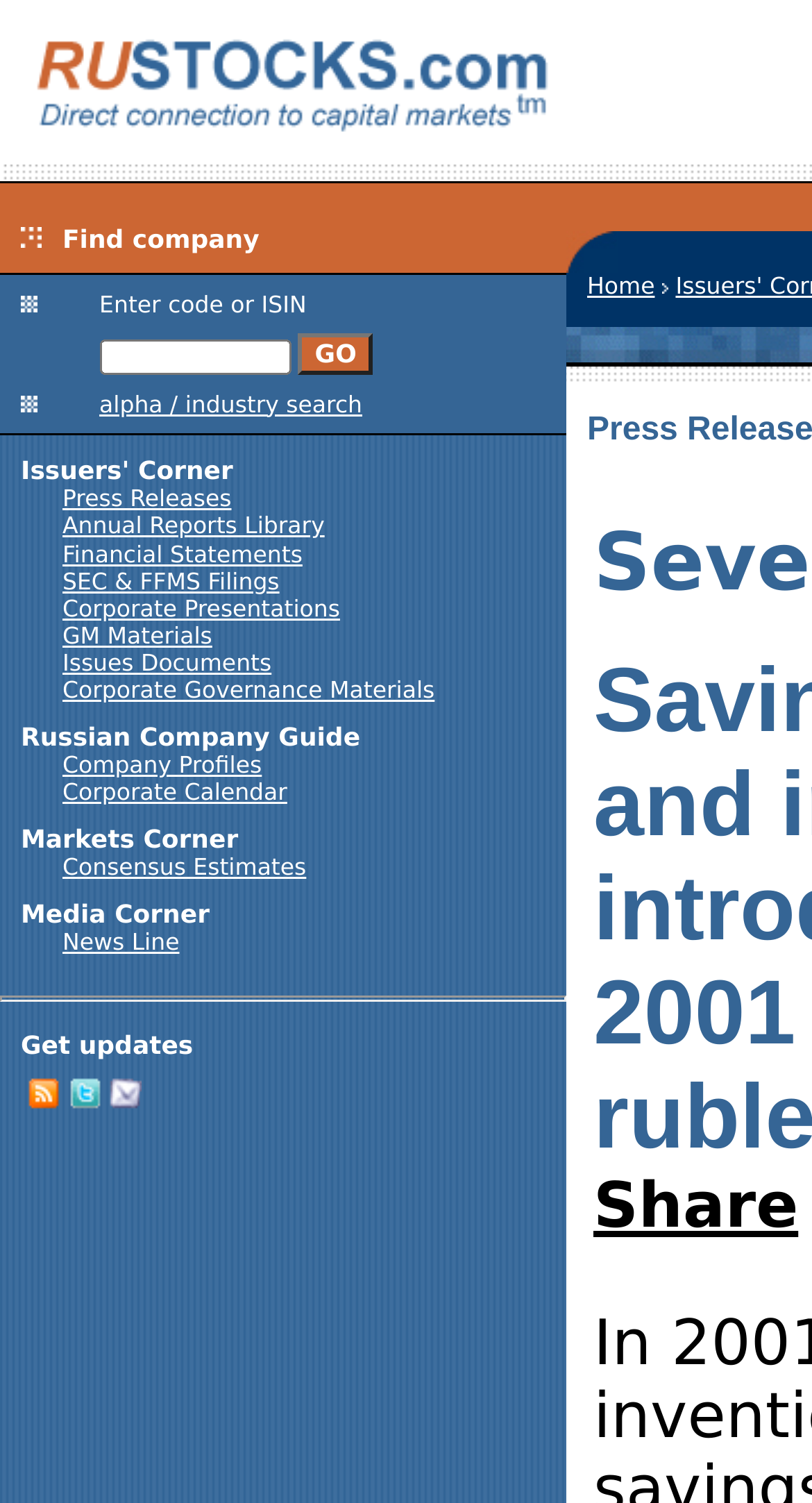Could you find the bounding box coordinates of the clickable area to complete this instruction: "Enter code or ISIN"?

[0.122, 0.183, 0.697, 0.222]